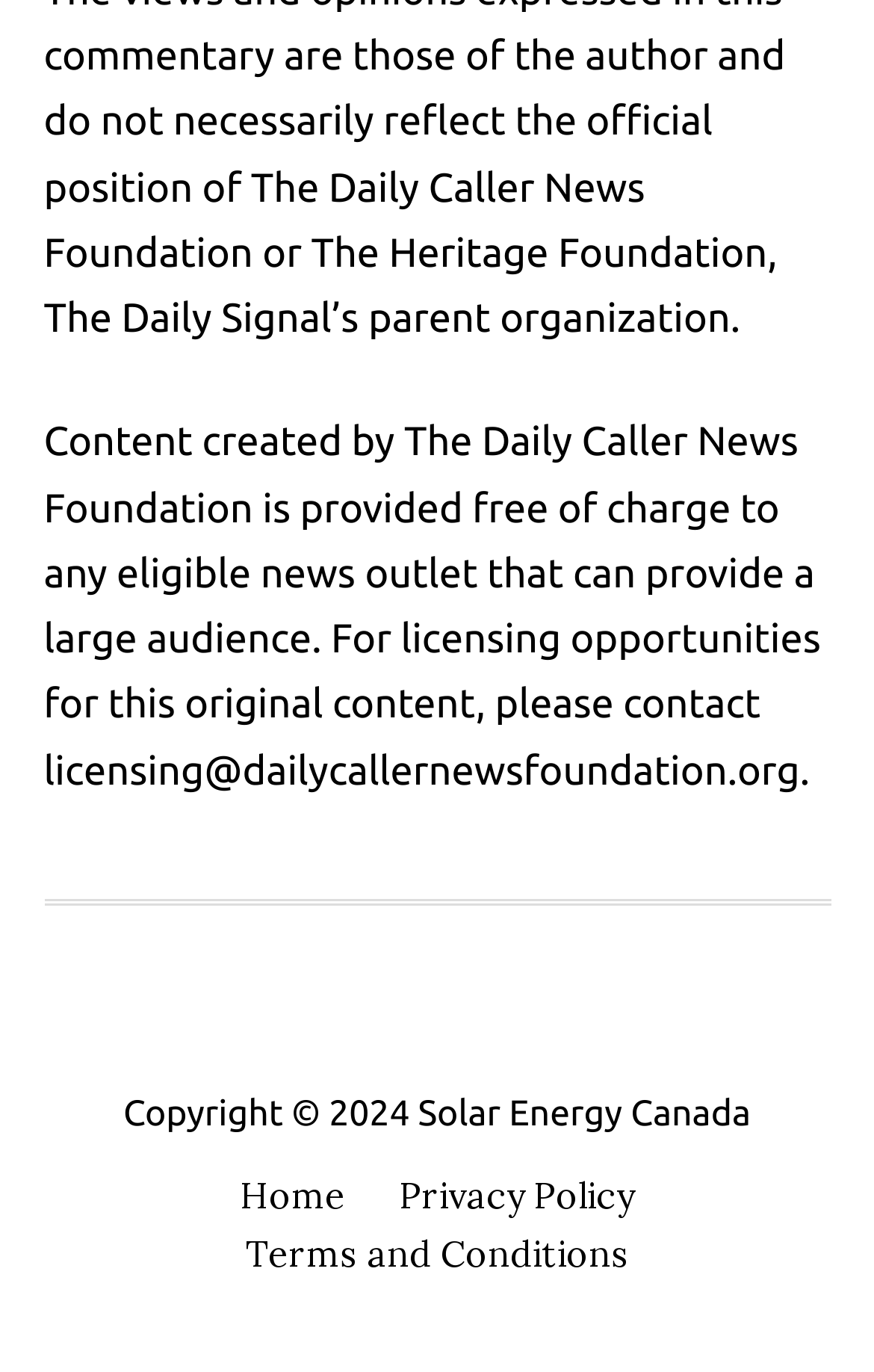Please analyze the image and provide a thorough answer to the question:
What are the navigation links available?

The navigation links available on the webpage are Home, Privacy Policy, and Terms and Conditions, which are located at the bottom of the webpage and are part of the secondary navigation section.